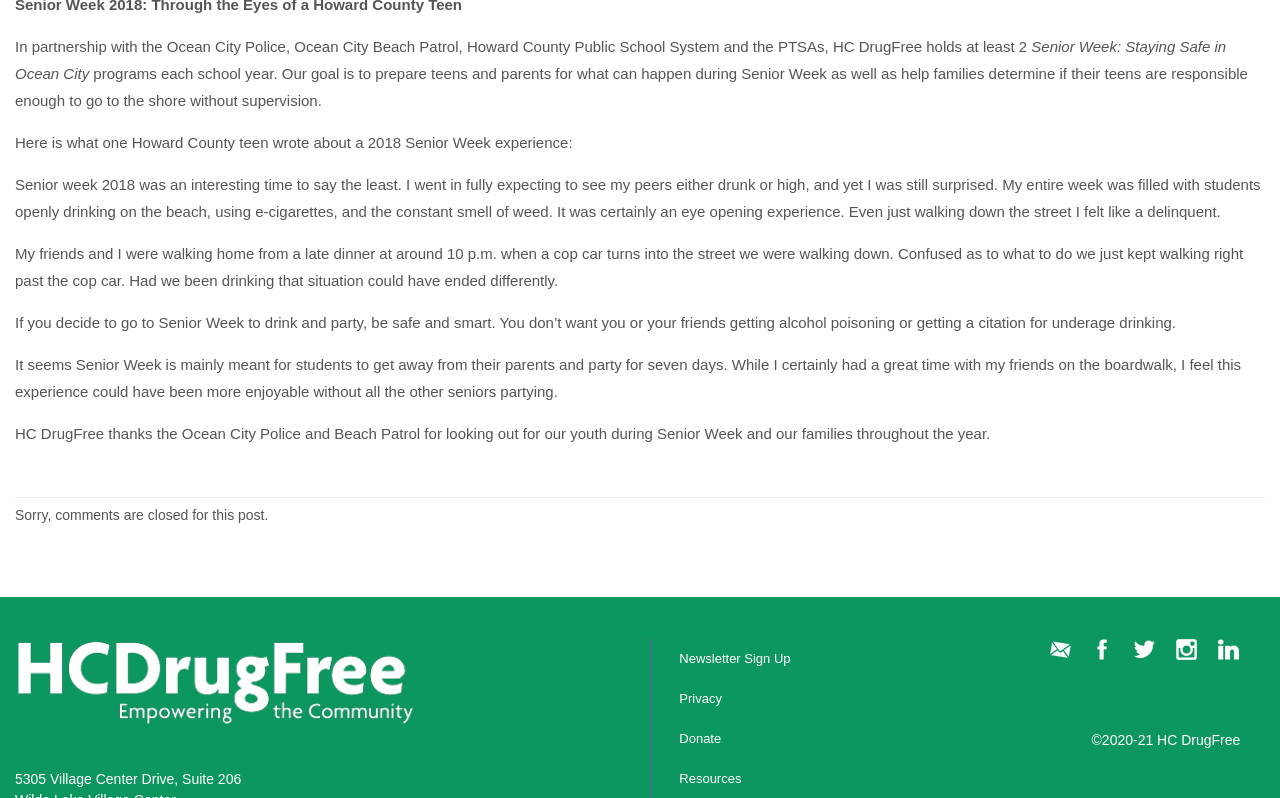Identify the bounding box coordinates for the UI element described as follows: "Administration Login". Ensure the coordinates are four float numbers between 0 and 1, formatted as [left, top, right, bottom].

[0.881, 0.876, 0.98, 0.894]